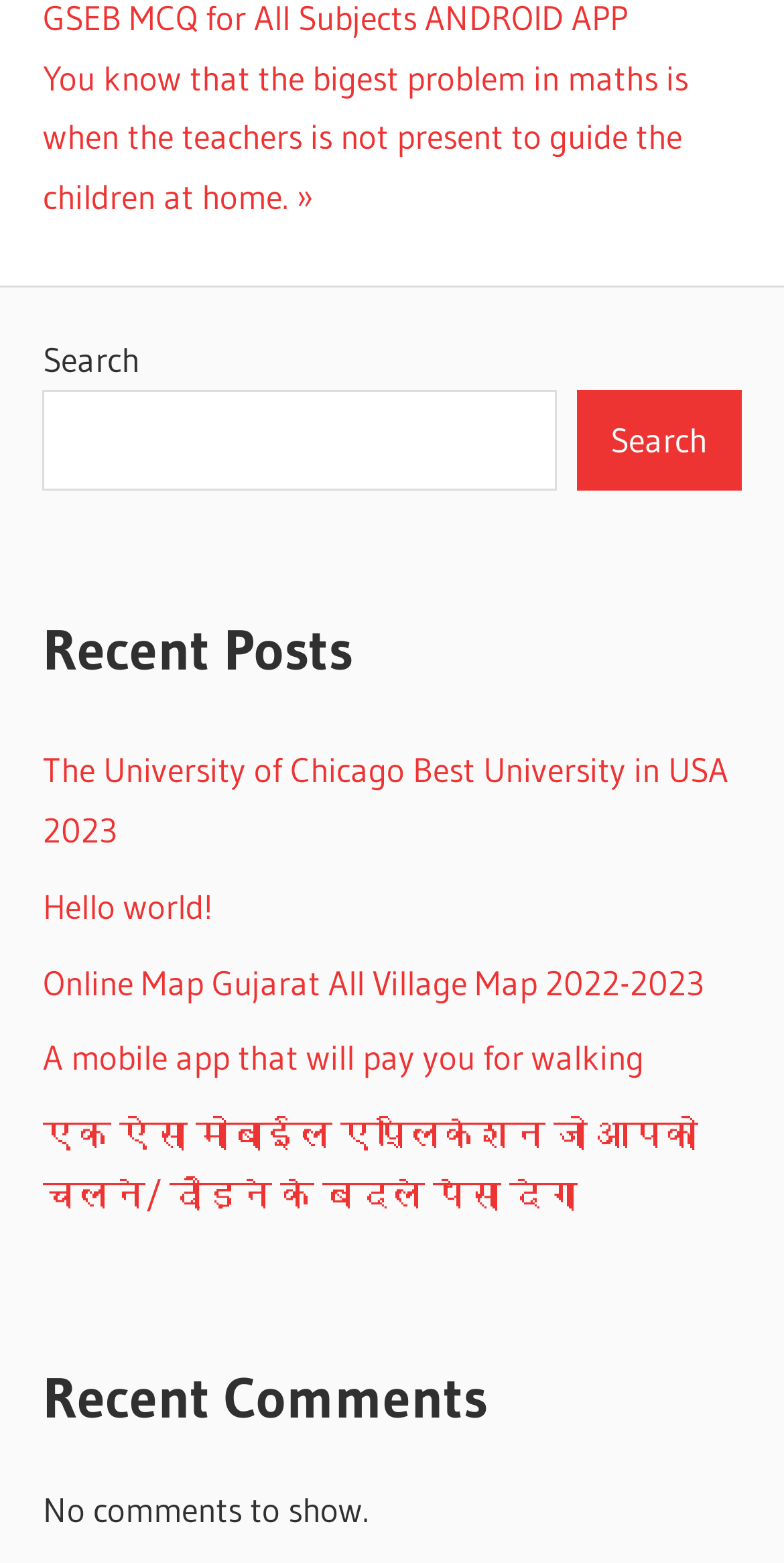Could you specify the bounding box coordinates for the clickable section to complete the following instruction: "Read the next post"?

[0.054, 0.036, 0.878, 0.139]